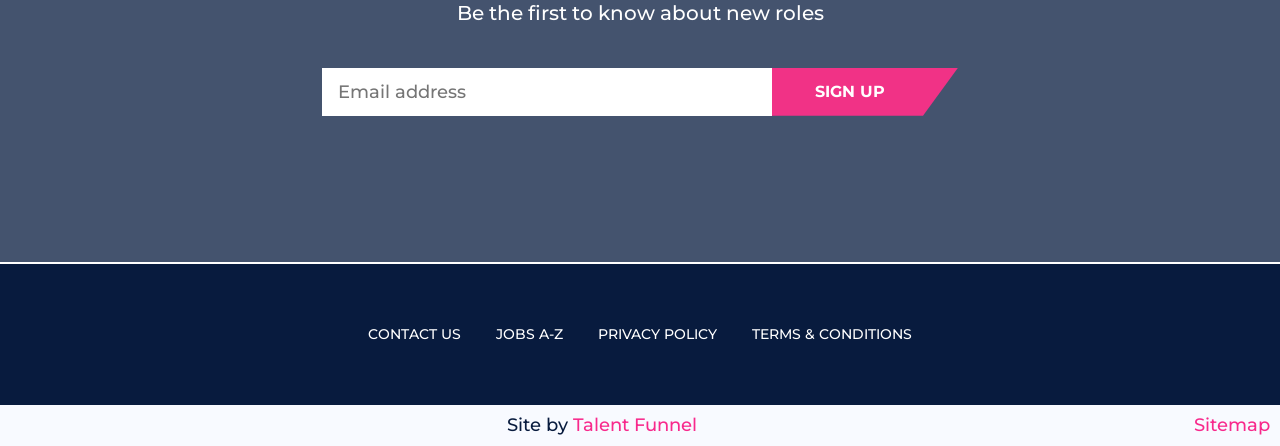Find the bounding box coordinates of the clickable area that will achieve the following instruction: "View jobs A-Z".

[0.388, 0.726, 0.44, 0.773]